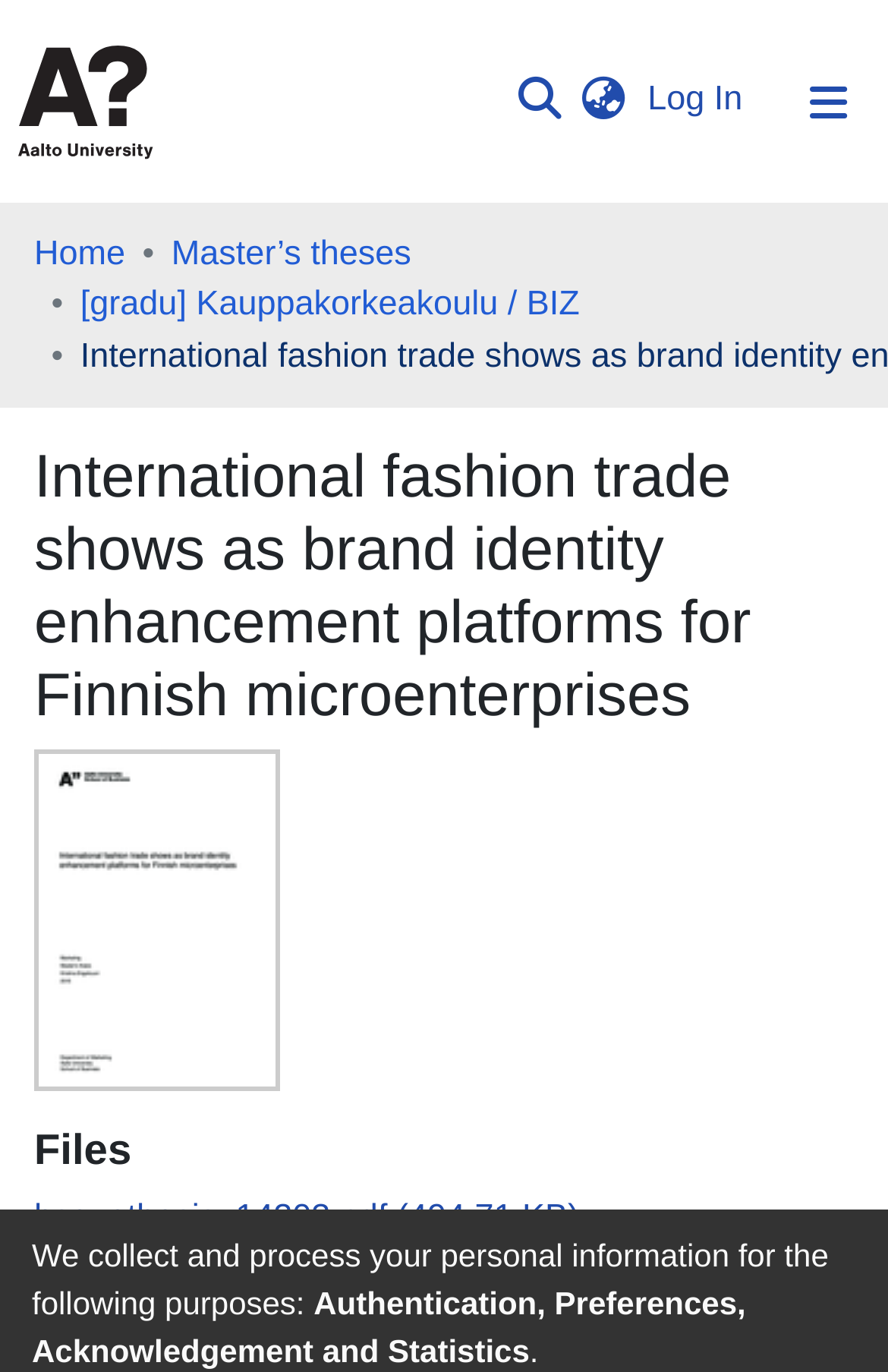Please find and report the primary heading text from the webpage.

International fashion trade shows as brand identity enhancement platforms for Finnish microenterprises